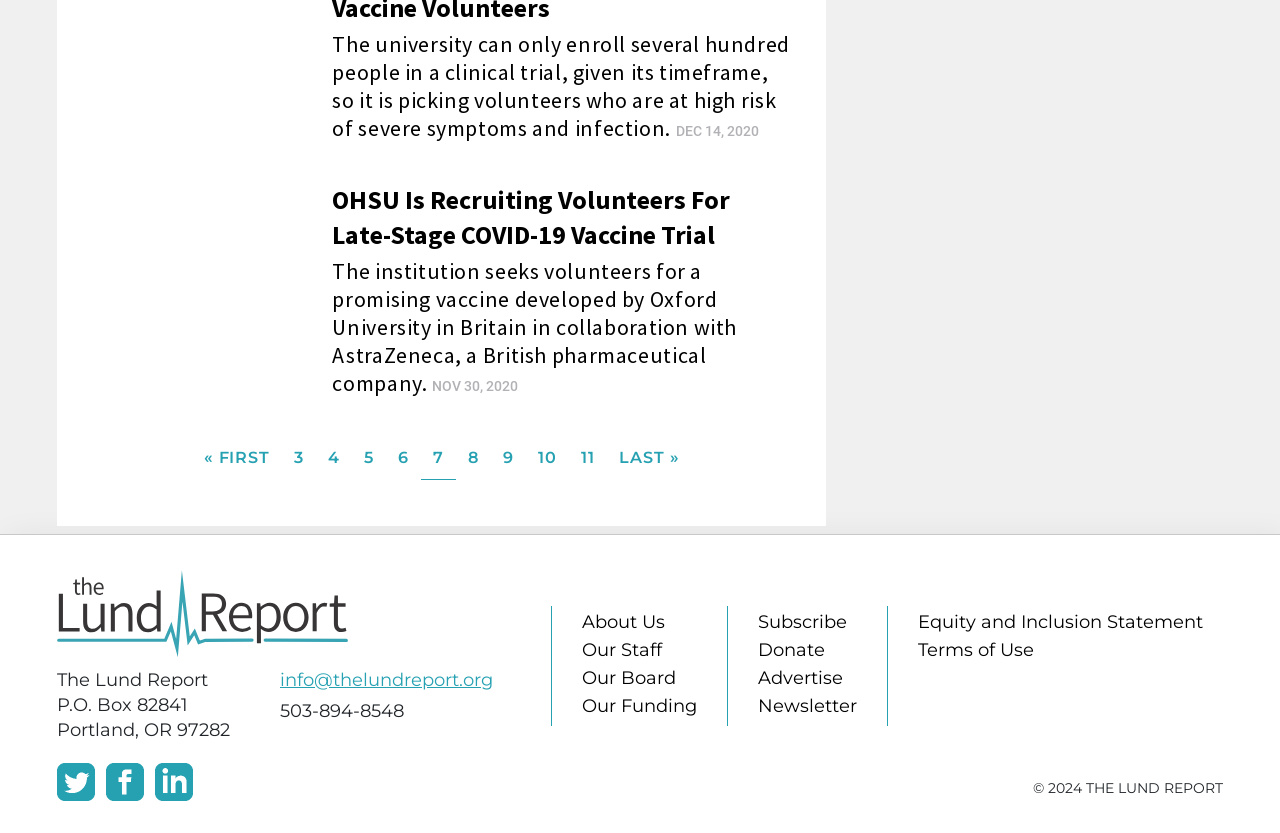Can you find the bounding box coordinates for the element that needs to be clicked to execute this instruction: "Visit the 'About Us' page"? The coordinates should be given as four float numbers between 0 and 1, i.e., [left, top, right, bottom].

[0.455, 0.734, 0.52, 0.76]